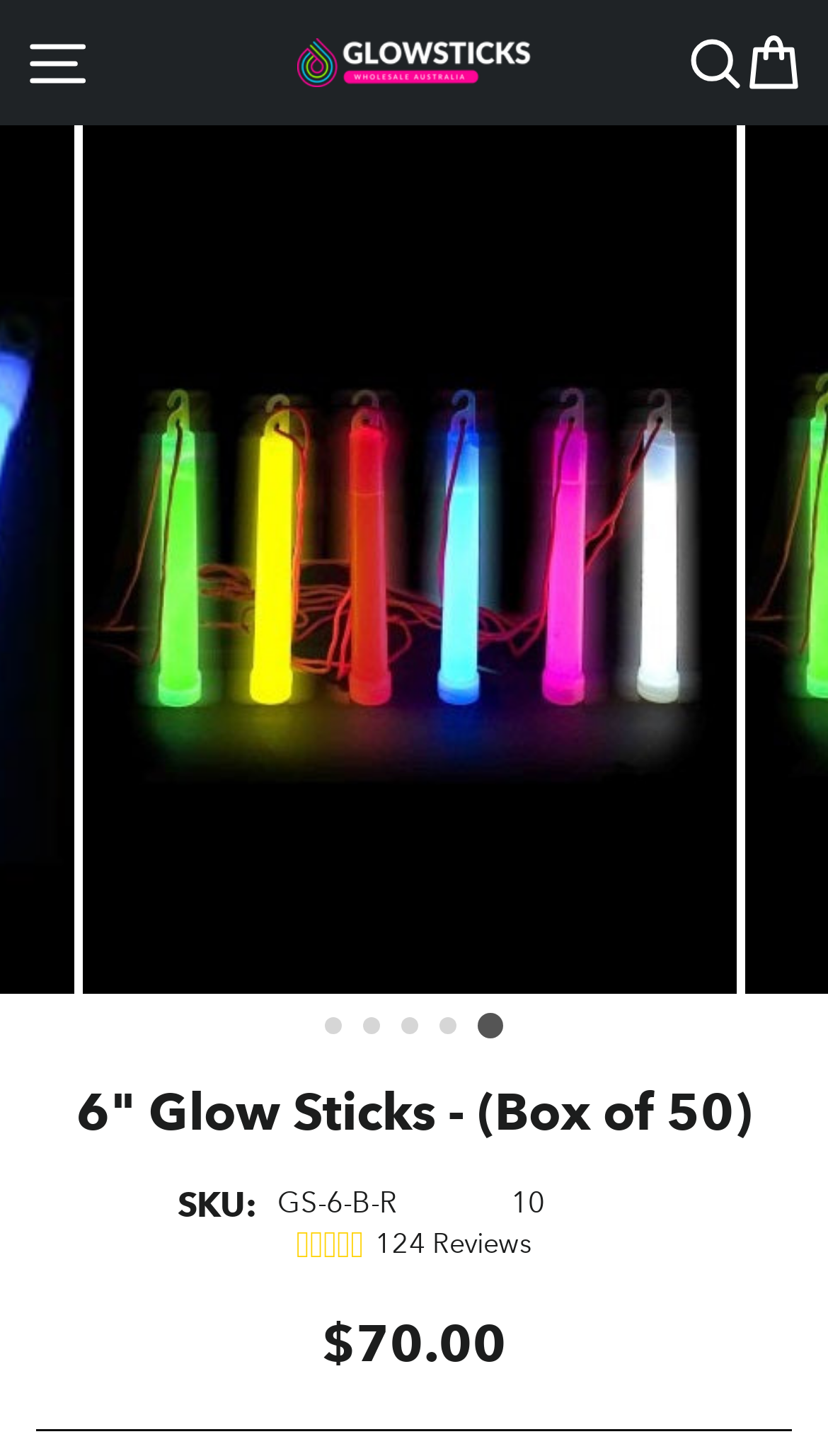What is the rating of the product?
Please give a detailed and elaborate answer to the question.

The rating can be found in the generic element with the text '     4.9 star rating 124 reviews' which is located below the product name.